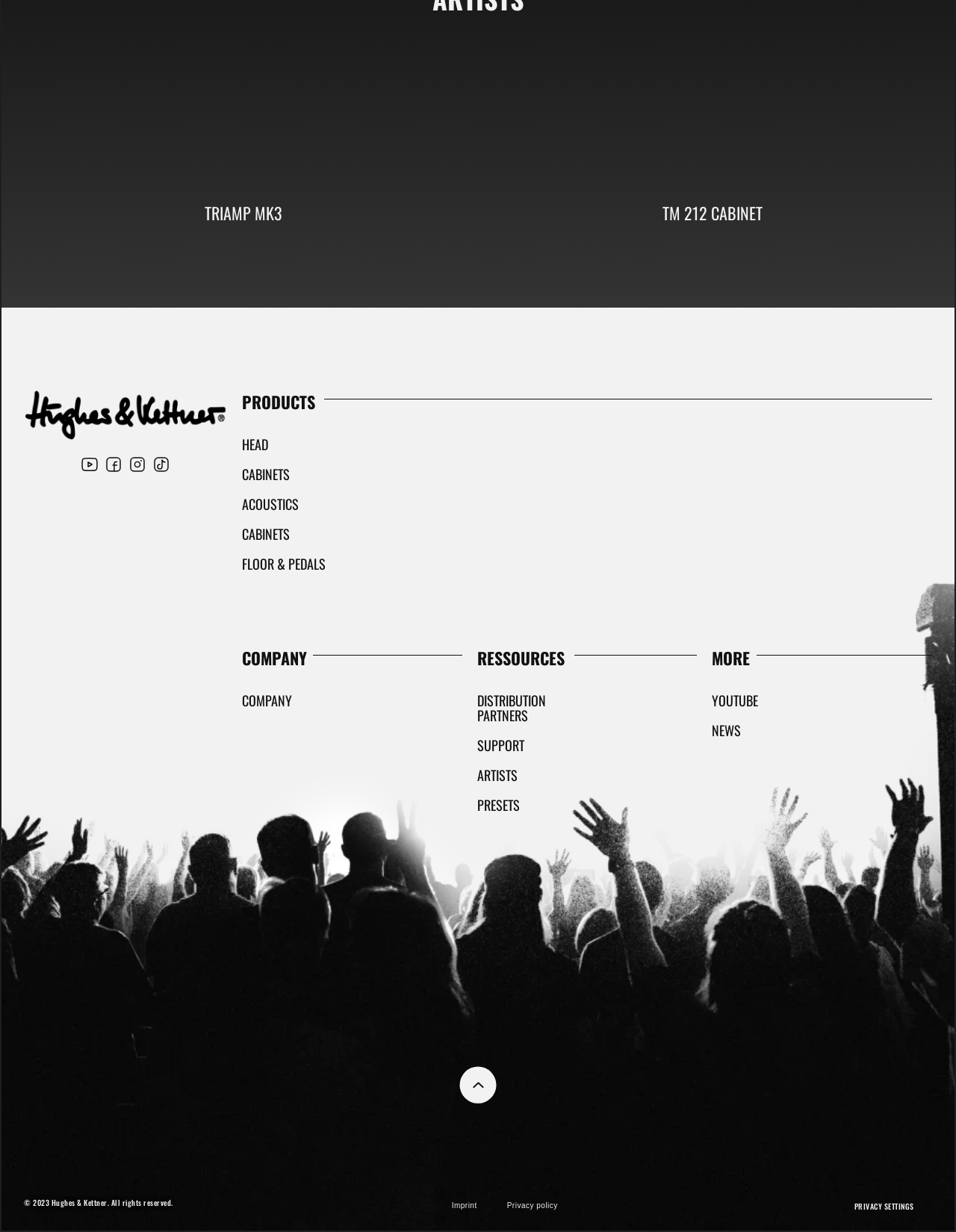Please provide the bounding box coordinates for the element that needs to be clicked to perform the following instruction: "Go to PRODUCTS page". The coordinates should be given as four float numbers between 0 and 1, i.e., [left, top, right, bottom].

[0.253, 0.316, 0.33, 0.336]